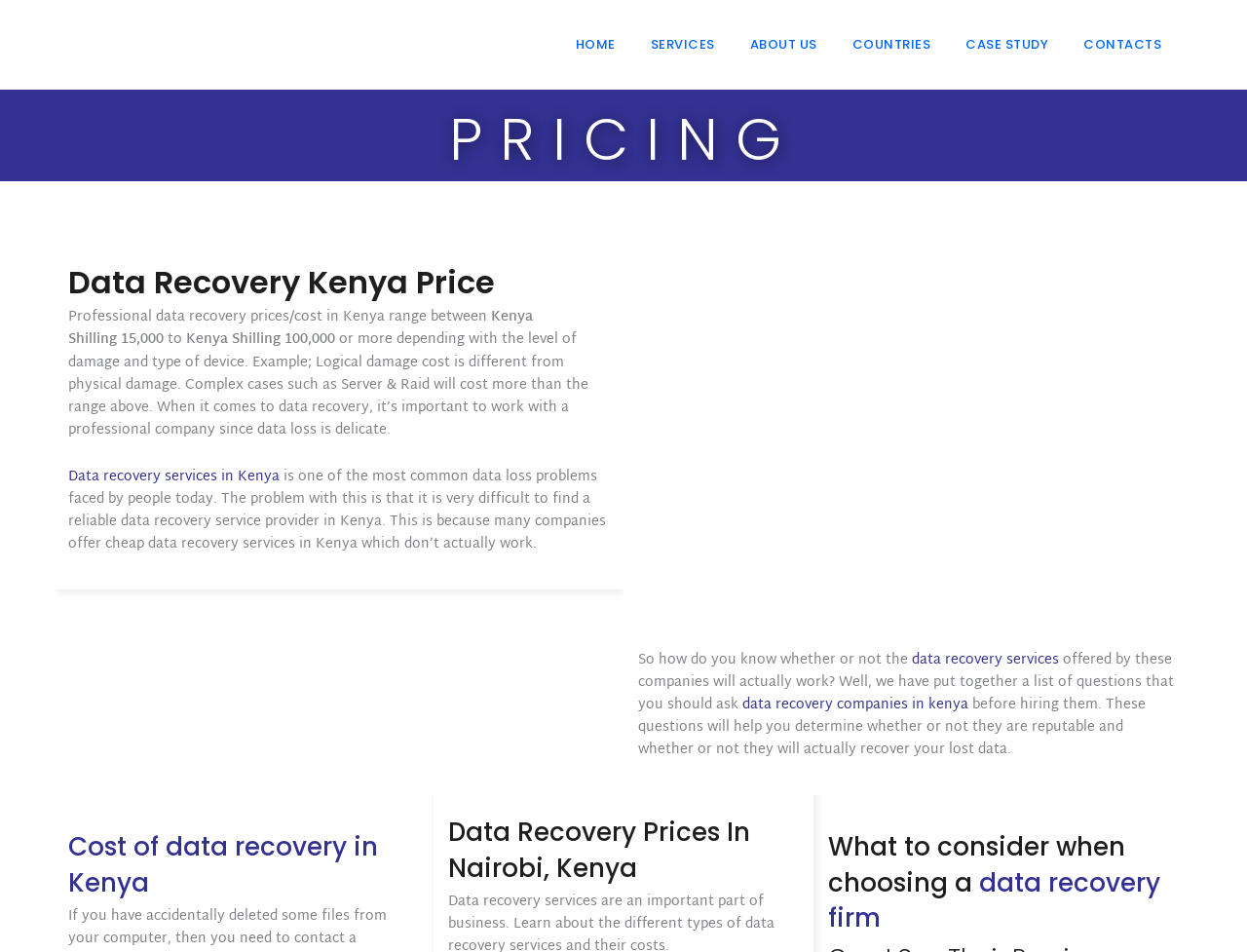What should you consider when choosing a data recovery firm?
Using the visual information, answer the question in a single word or phrase.

Unknown